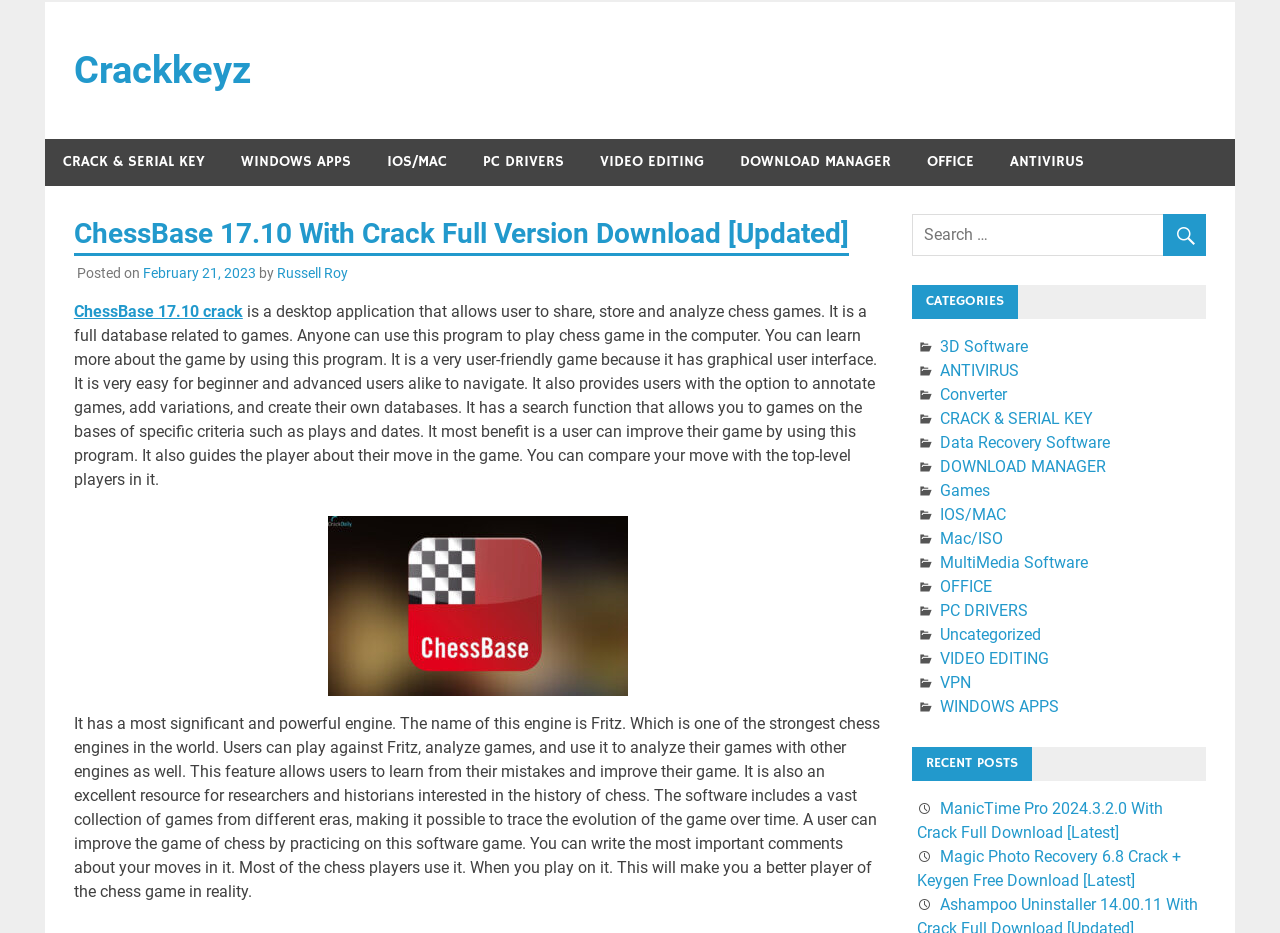What type of interface does ChessBase 17.10 have?
Provide a well-explained and detailed answer to the question.

The webpage states that ChessBase 17.10 has a graphical user interface, which makes it easy for beginner and advanced users alike to navigate.